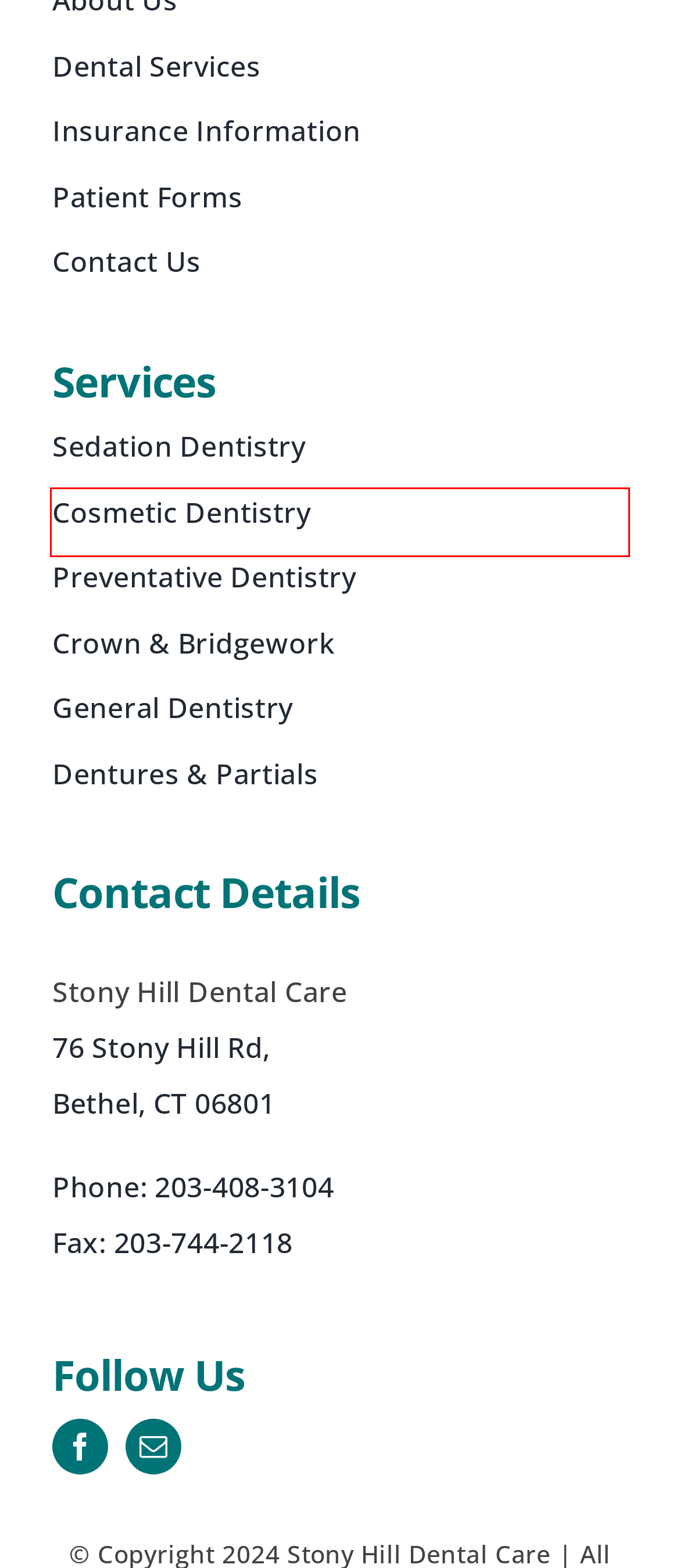Examine the screenshot of the webpage, noting the red bounding box around a UI element. Pick the webpage description that best matches the new page after the element in the red bounding box is clicked. Here are the candidates:
A. Uncategorized Archives | Stony Hill Dental Care
B. Dentures & Partials in Bethel, CT | Stony Hill Dental Care
C. Preventative Care in Bethel, CT | Stony Hill Dental Care
D. Testimonials | Stony Hill Dental Care
E. Patient Forms | Stony Hill Dental Care
F. Dental Crowns & Bridges in Bethel, CT | Stony Hill Dental Care
G. Insurance Information | Stony Hill Dental Care
H. Cosmetic Dentistry in Bethel | Stony Hill Dental Care

H